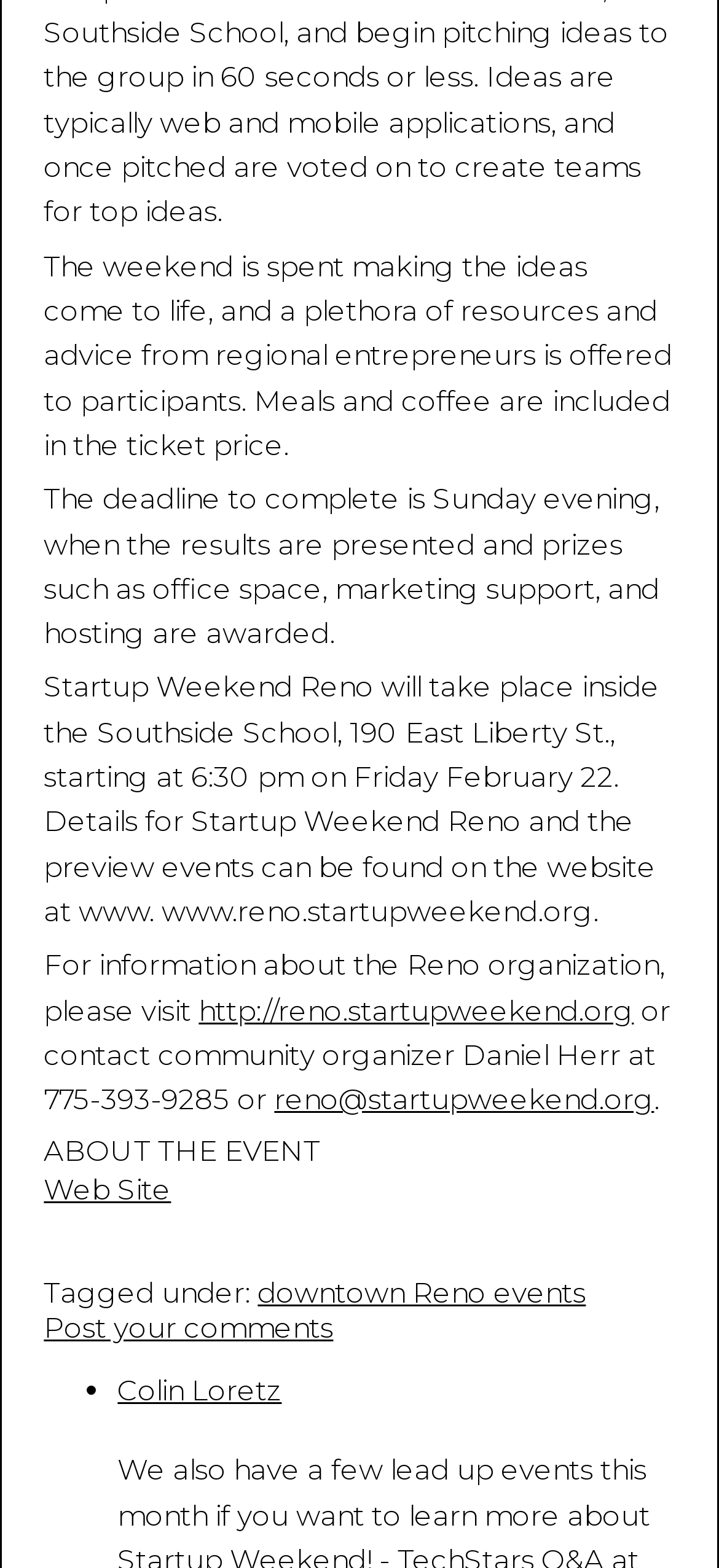Please predict the bounding box coordinates (top-left x, top-left y, bottom-right x, bottom-right y) for the UI element in the screenshot that fits the description: downtown Reno events

[0.358, 0.813, 0.815, 0.836]